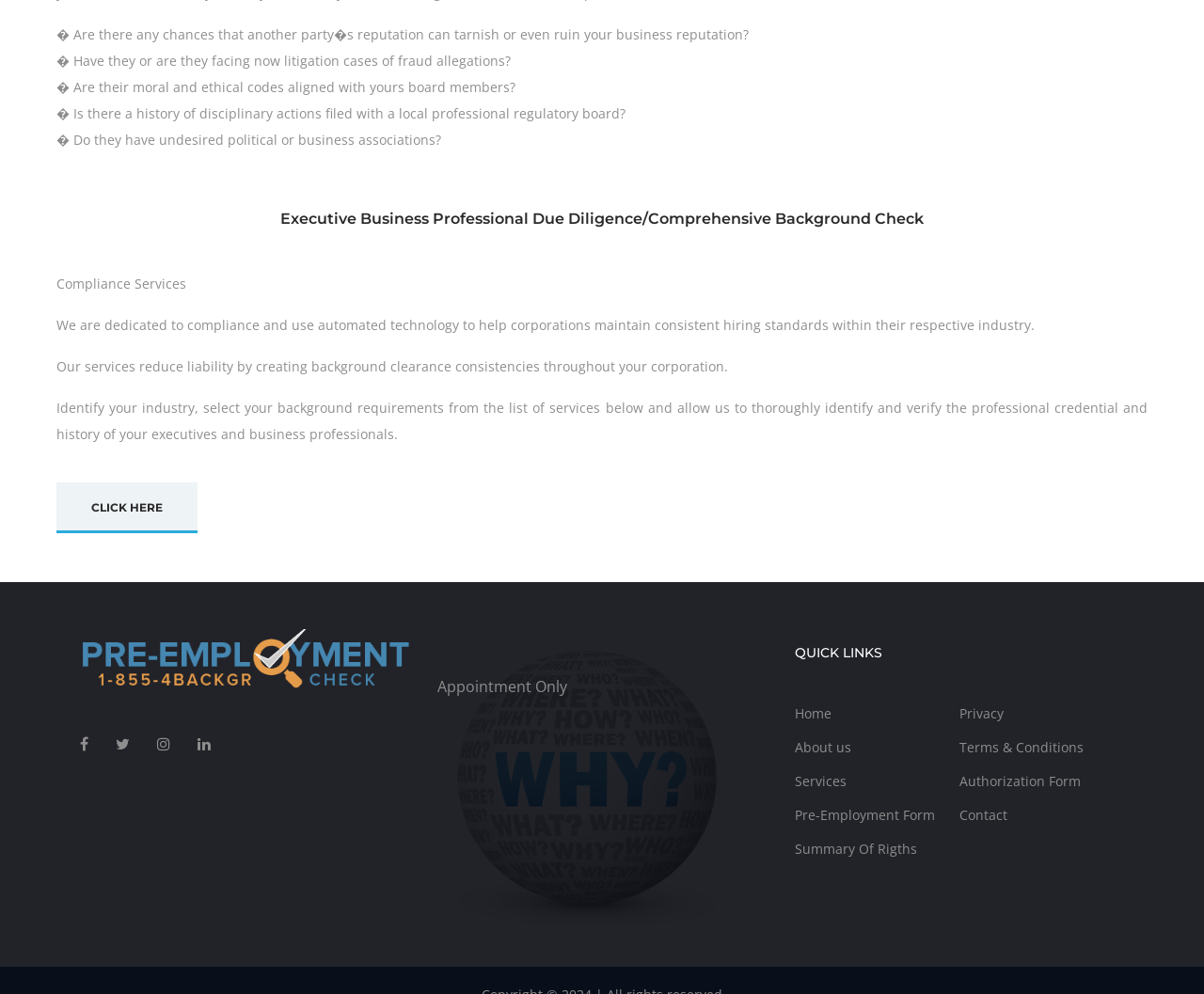Please identify the bounding box coordinates of the element I need to click to follow this instruction: "Go to the 'About us' page".

[0.66, 0.742, 0.797, 0.761]